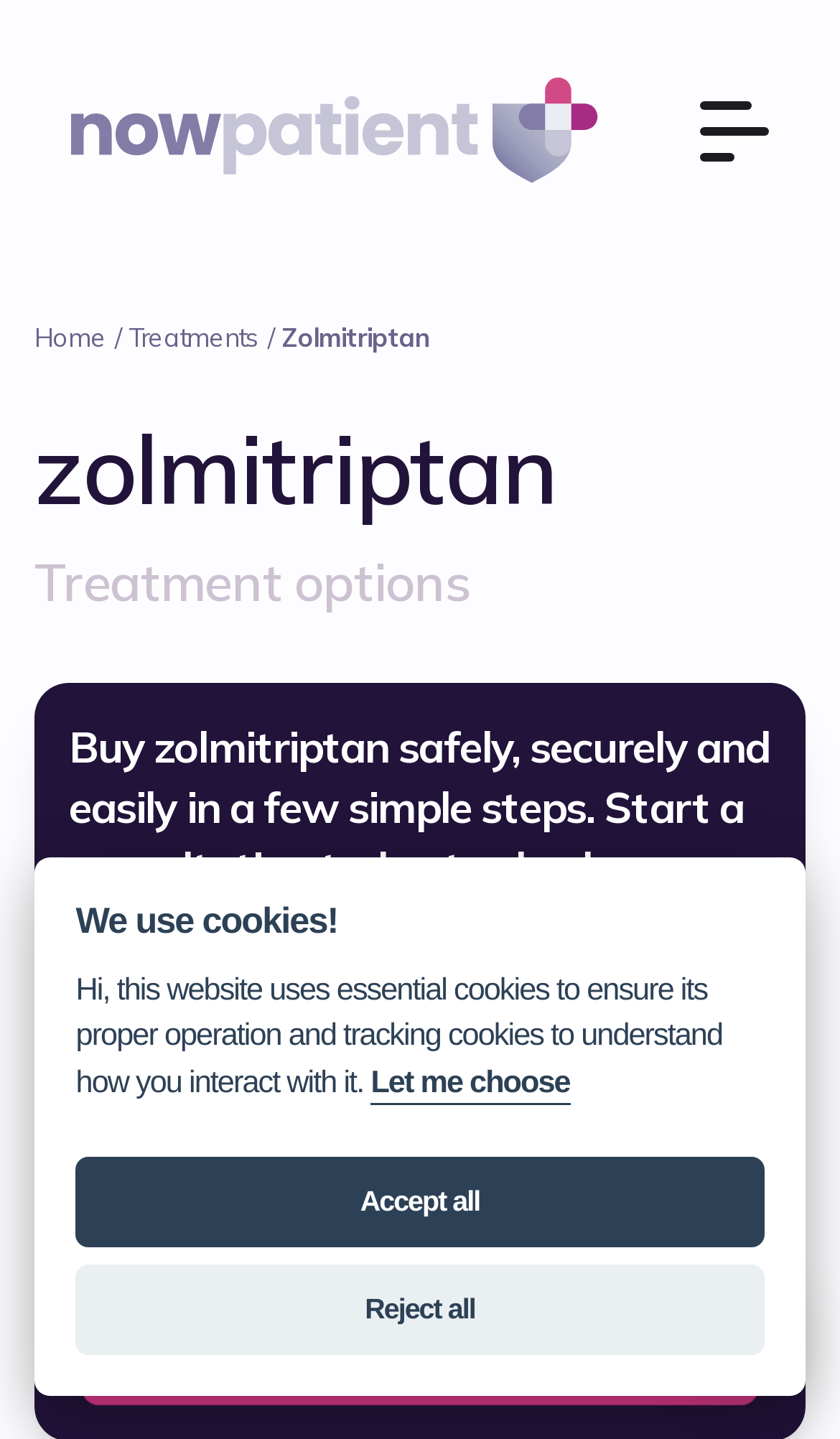Give a detailed overview of the webpage's appearance and contents.

The webpage is about buying Zolmitriptan safely and securely online, specifically for migraines. At the top left, there is a NowPatient logo, which is a link. Next to it, there is a button and a navigation menu with links to "Home" and "Treatments". The menu is separated by a slash symbol. 

Below the navigation menu, there is a large heading that reads "Zolmitriptan". Underneath, there is a subheading that says "Treatment options". 

The main content of the page is a paragraph that explains how to buy Zolmitriptan in a few simple steps, including starting a consultation with a prescribing clinician at no cost. This paragraph is accompanied by a small image on the left side. 

Below the paragraph, there is a notice that includes free private prescription. Further down, there is a prominent "Start Consultation" button, which has a small image on the right side. 

At the bottom of the page, there is a modal dialog box that informs users about the website's use of cookies. The dialog box has a heading, a paragraph explaining the types of cookies used, and three buttons: "Let me choose", "Accept all", and "Reject all".